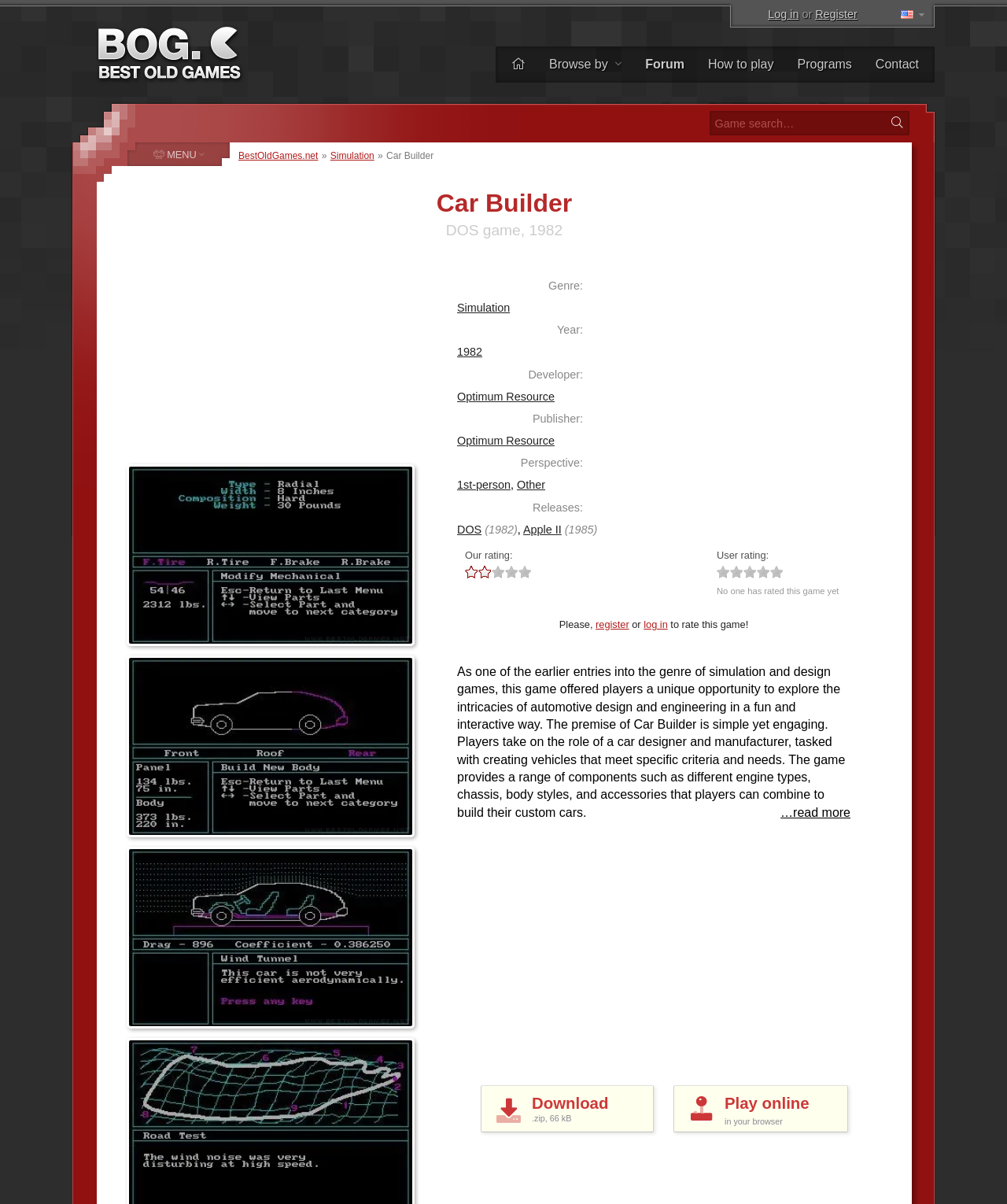Pinpoint the bounding box coordinates of the clickable area needed to execute the instruction: "Search for a game". The coordinates should be specified as four float numbers between 0 and 1, i.e., [left, top, right, bottom].

[0.704, 0.092, 0.903, 0.112]